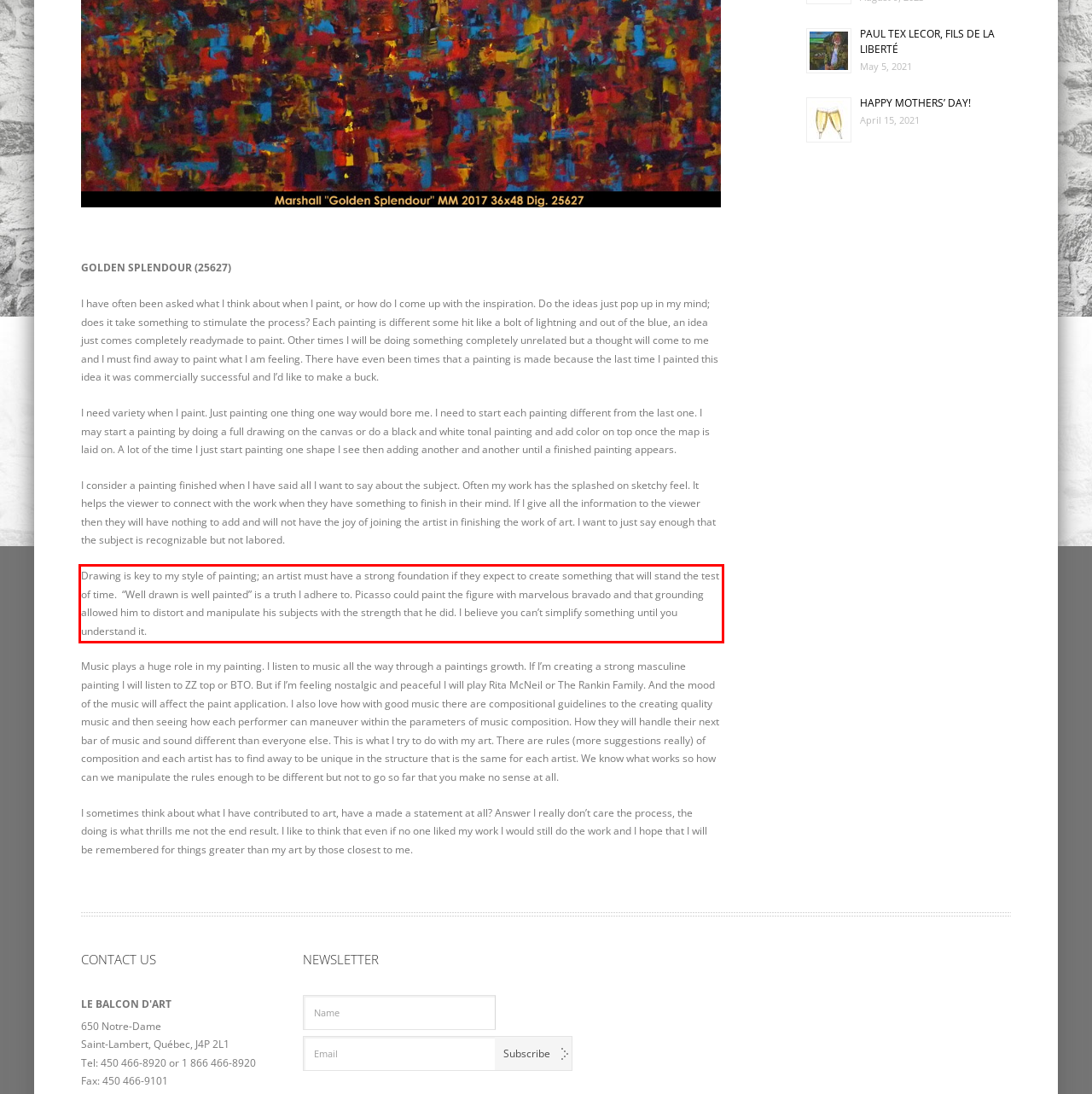Please examine the webpage screenshot containing a red bounding box and use OCR to recognize and output the text inside the red bounding box.

Drawing is key to my style of painting; an artist must have a strong foundation if they expect to create something that will stand the test of time. “Well drawn is well painted” is a truth I adhere to. Picasso could paint the figure with marvelous bravado and that grounding allowed him to distort and manipulate his subjects with the strength that he did. I believe you can’t simplify something until you understand it.